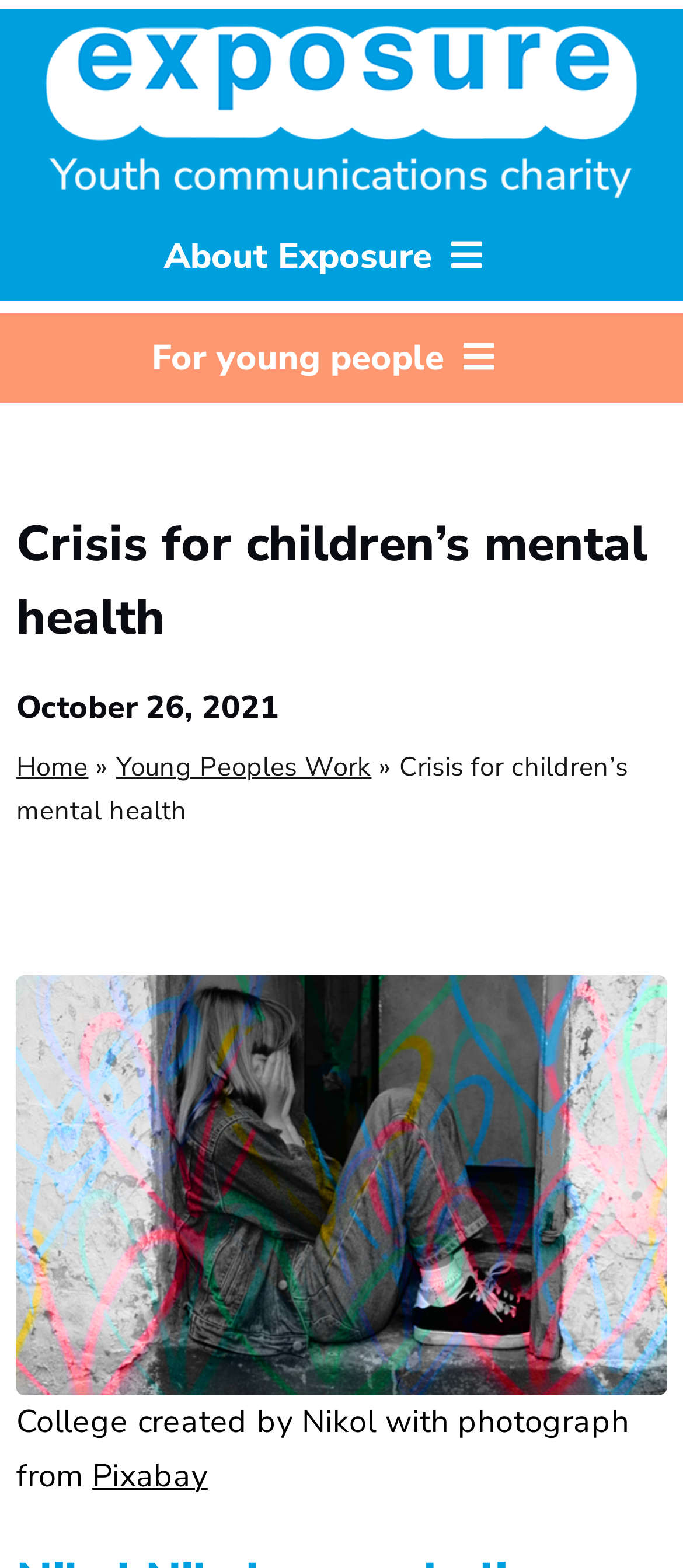Can you determine the bounding box coordinates of the area that needs to be clicked to fulfill the following instruction: "Search for something"?

[0.077, 0.207, 0.872, 0.263]